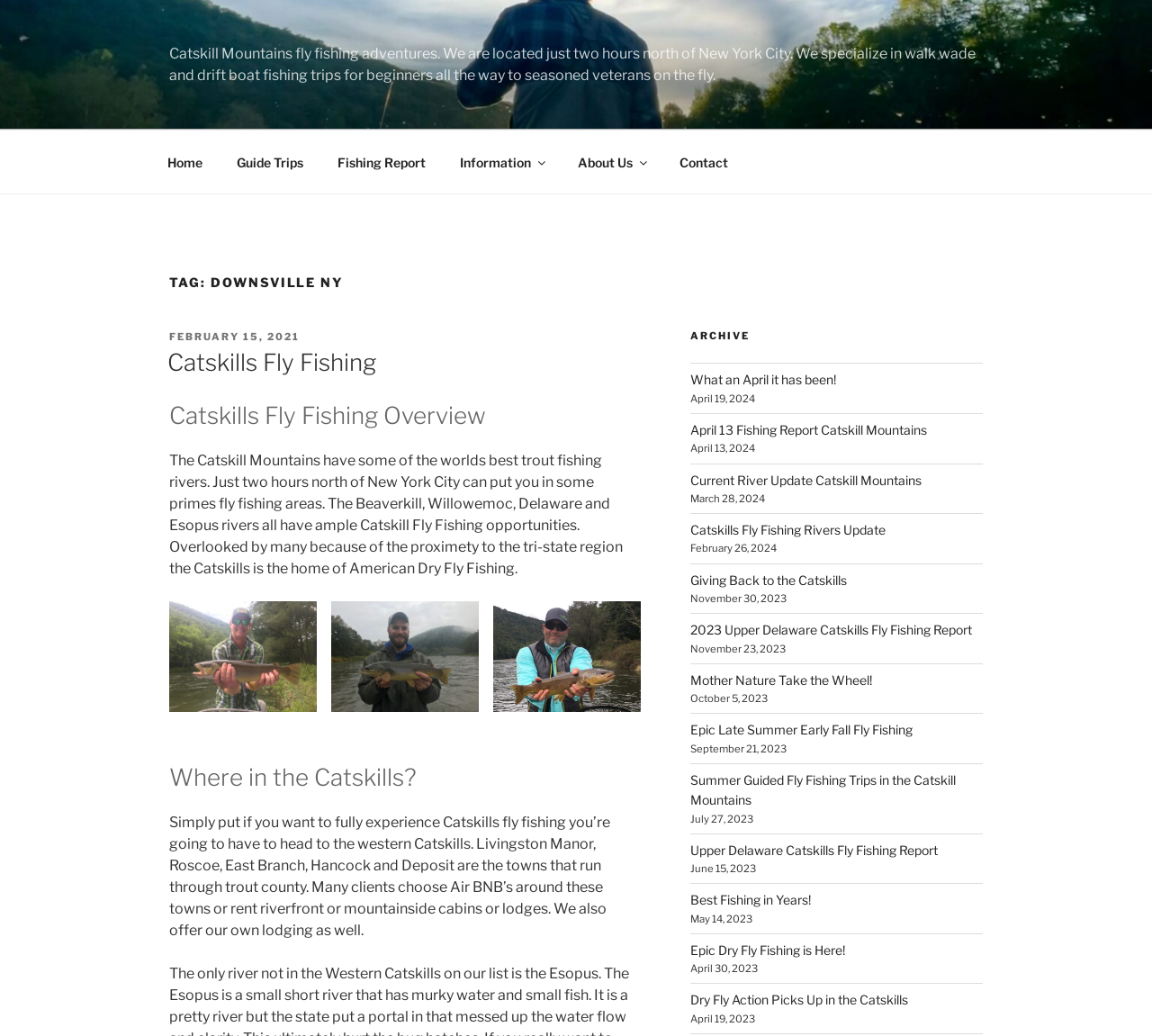Give a detailed account of the webpage, highlighting key information.

This webpage is about Downsville, NY, and specifically focuses on Catskill Mountains fly fishing adventures. At the top of the page, there is a navigation menu with links to "Home", "Guide Trips", "Fishing Report", "Information", "About Us", and "Contact". Below the navigation menu, there is a heading "TAG: DOWNSVILLE NY" followed by a brief introduction to Catskill Mountains fly fishing, mentioning that it's located just two hours north of New York City and offers walk wade and drift boat fishing trips for beginners and seasoned veterans.

The main content of the page is divided into sections. The first section is about Catskills Fly Fishing, with a heading "Catskills Fly Fishing Overview" and a paragraph describing the excellent trout fishing rivers in the Catskill Mountains. This section also includes three figures, likely images, arranged horizontally.

The next section is about the location, with a heading "Where in the Catskills?" and a paragraph explaining that the western Catskills, specifically towns like Livingston Manor, Roscoe, and Hancock, offer the best fly fishing experiences.

On the right side of the page, there is an archive section with a heading "ARCHIVE" and a list of links to various fishing reports and articles, each with a date and a brief description. The links are arranged in a vertical list, with the most recent articles at the top.